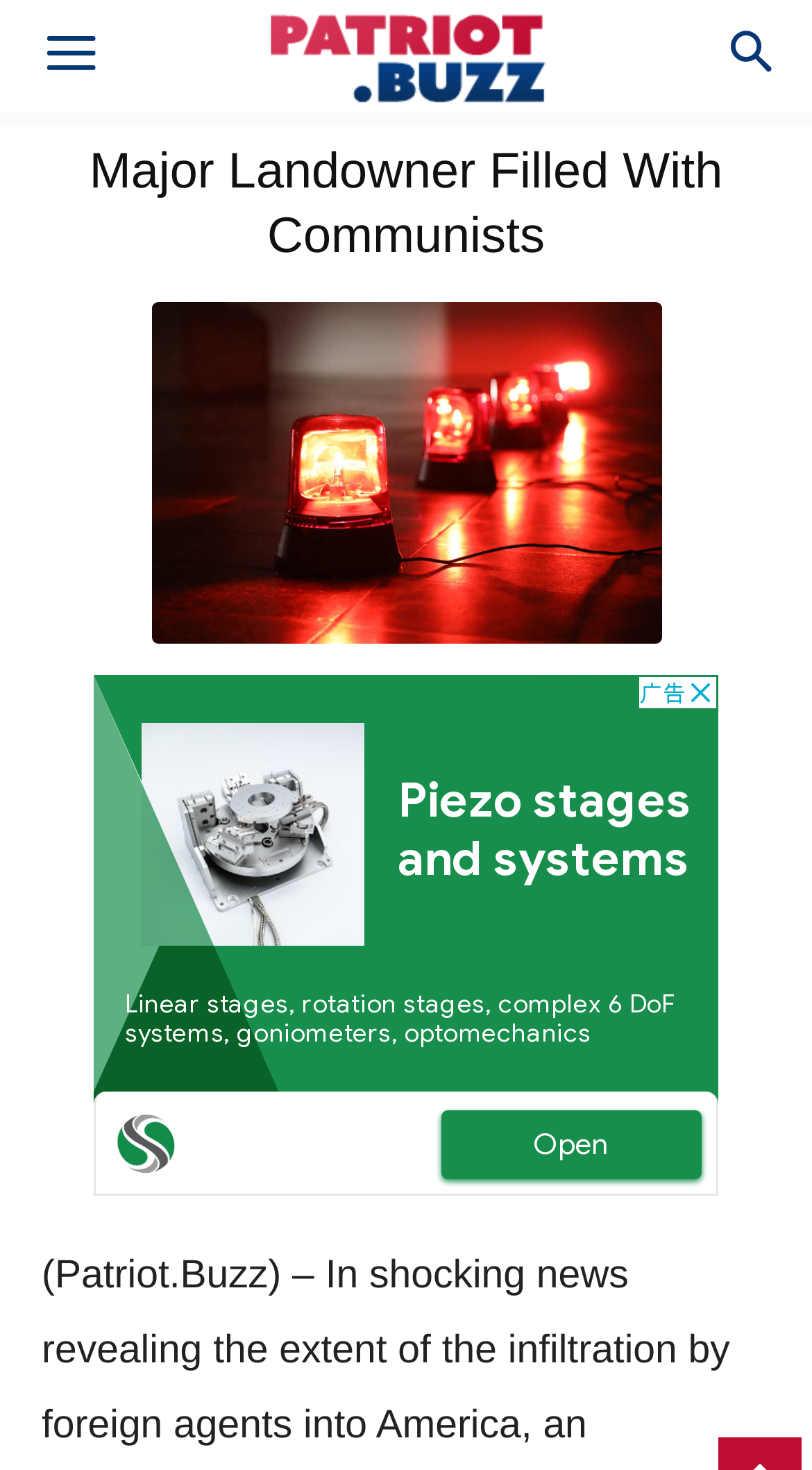What is the purpose of the iframe element?
Make sure to answer the question with a detailed and comprehensive explanation.

The iframe element is labeled as 'Advertisement', which suggests that it is used to display advertisements on the webpage, likely generating revenue for the website.